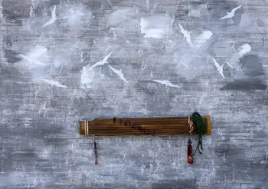What type of instrument is displayed?
Answer the question with a single word or phrase derived from the image.

zither or similar stringed instrument